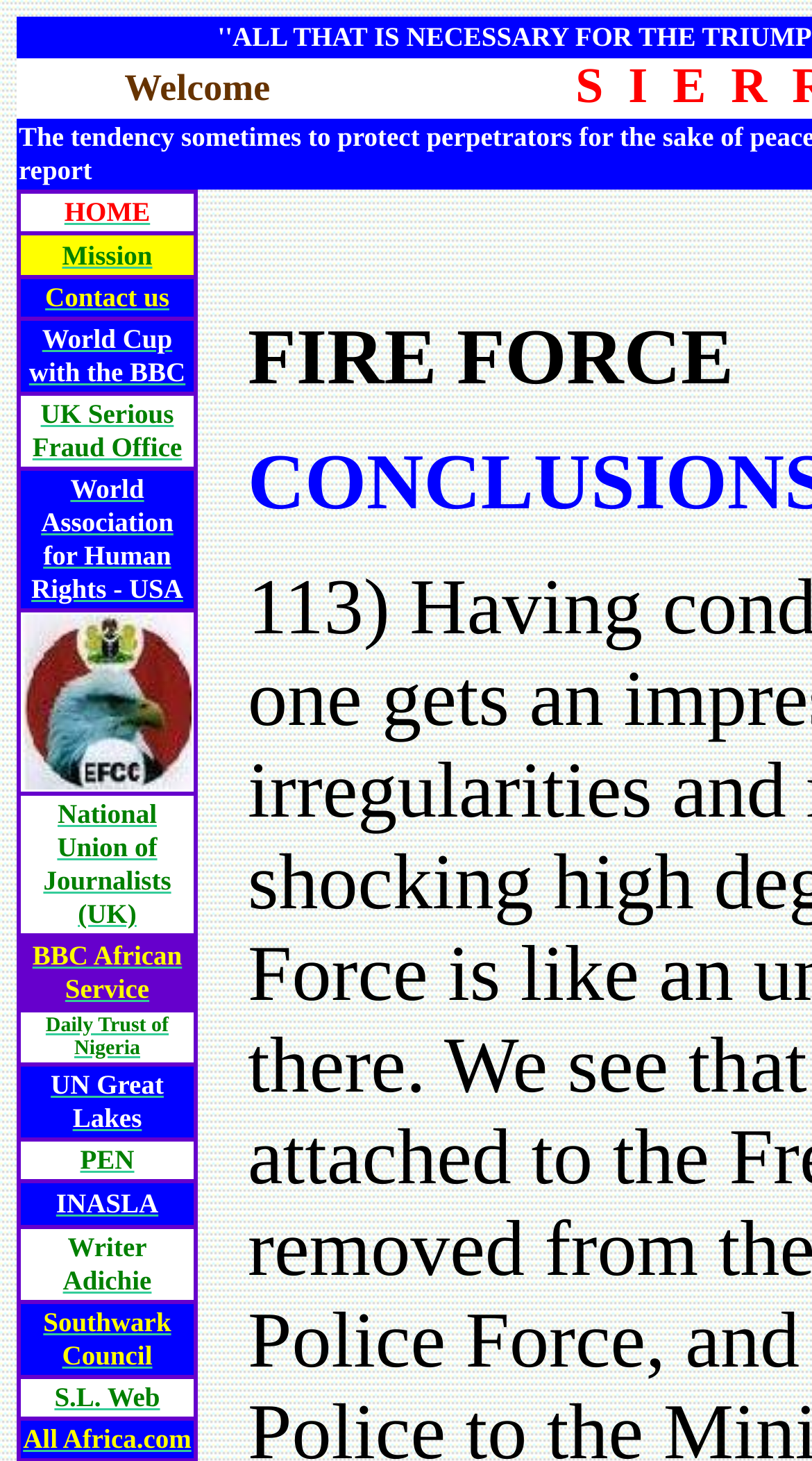For the given element description Southwark Council, determine the bounding box coordinates of the UI element. The coordinates should follow the format (top-left x, top-left y, bottom-right x, bottom-right y) and be within the range of 0 to 1.

[0.053, 0.893, 0.211, 0.94]